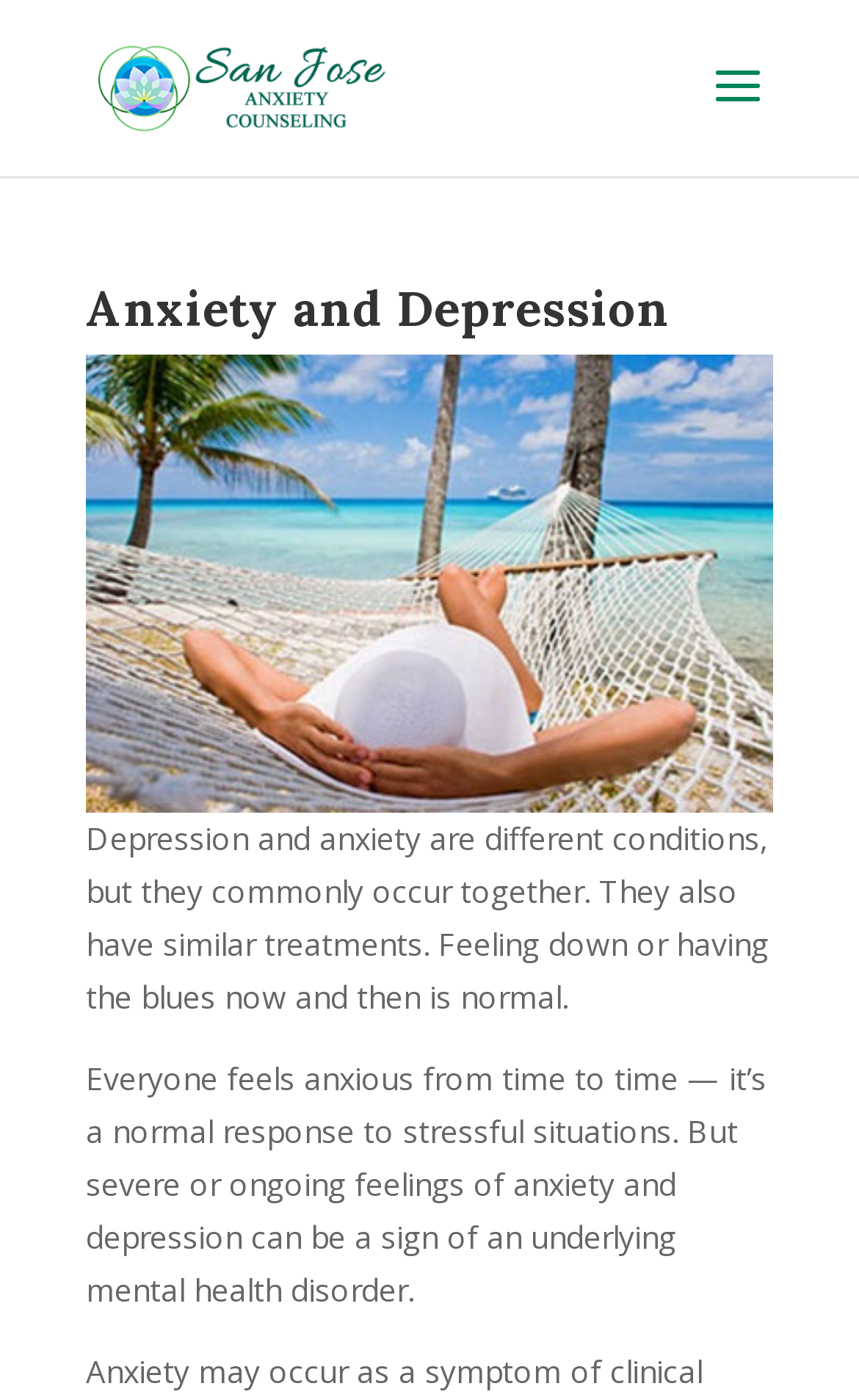Given the description alt="San Jose Anxiety Counseling", predict the bounding box coordinates of the UI element. Ensure the coordinates are in the format (top-left x, top-left y, bottom-right x, bottom-right y) and all values are between 0 and 1.

[0.11, 0.045, 0.471, 0.075]